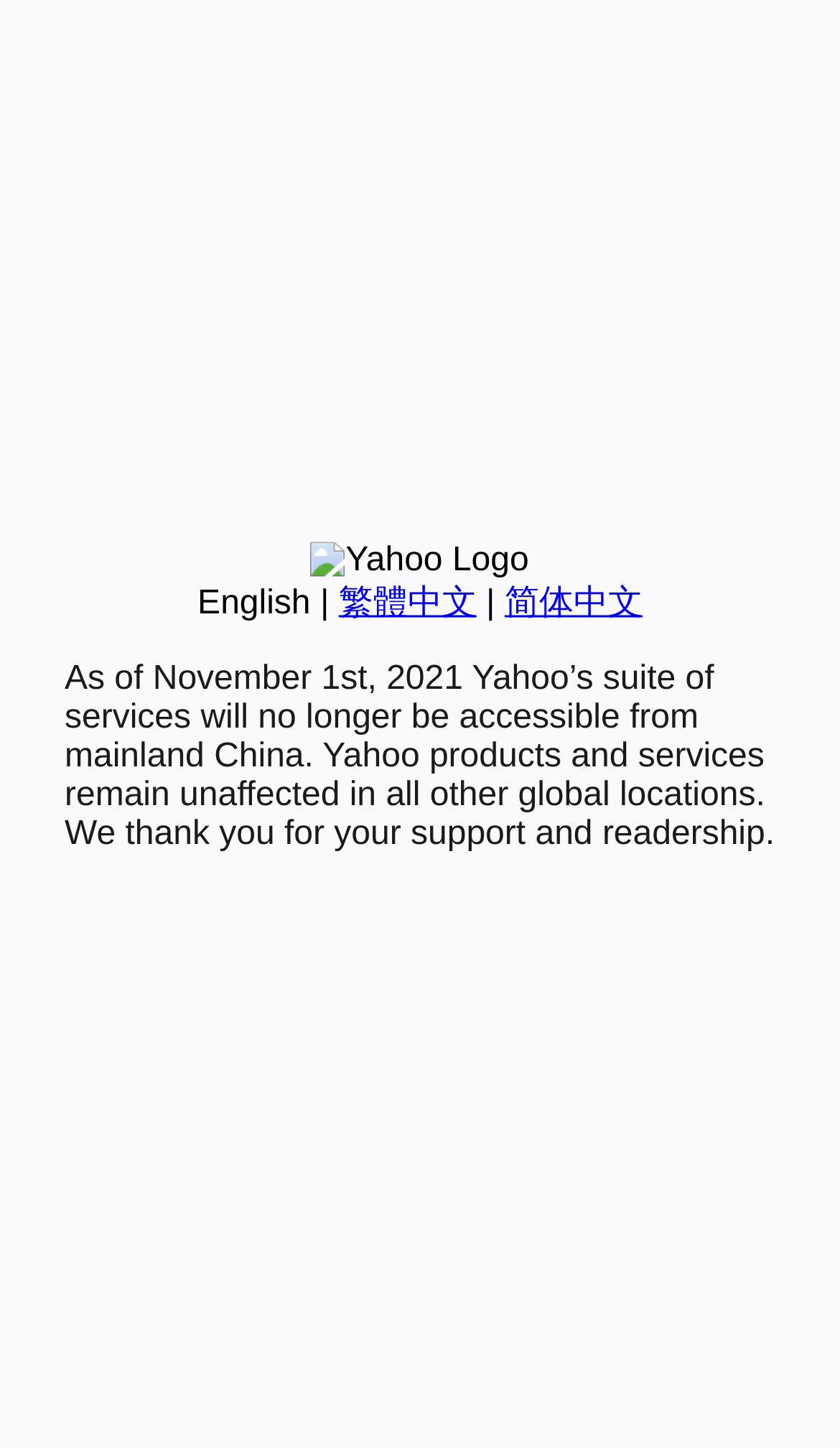Please specify the bounding box coordinates in the format (top-left x, top-left y, bottom-right x, bottom-right y), with all values as floating point numbers between 0 and 1. Identify the bounding box of the UI element described by: English

[0.235, 0.404, 0.37, 0.429]